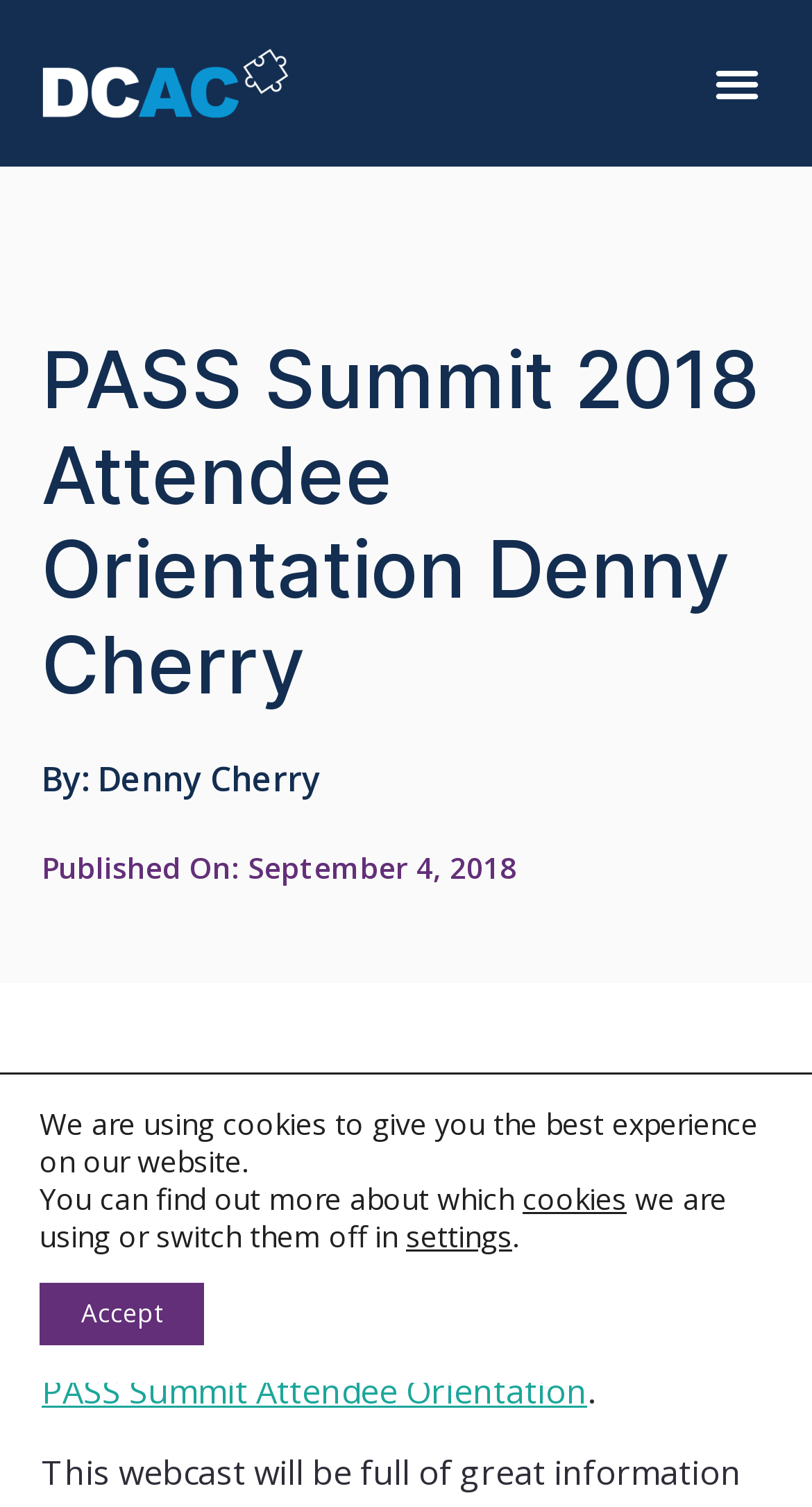Who is the author of this content?
Please analyze the image and answer the question with as much detail as possible.

The answer can be found by looking at the link 'By: Denny Cherry' which indicates that Denny Cherry is the author of the content.